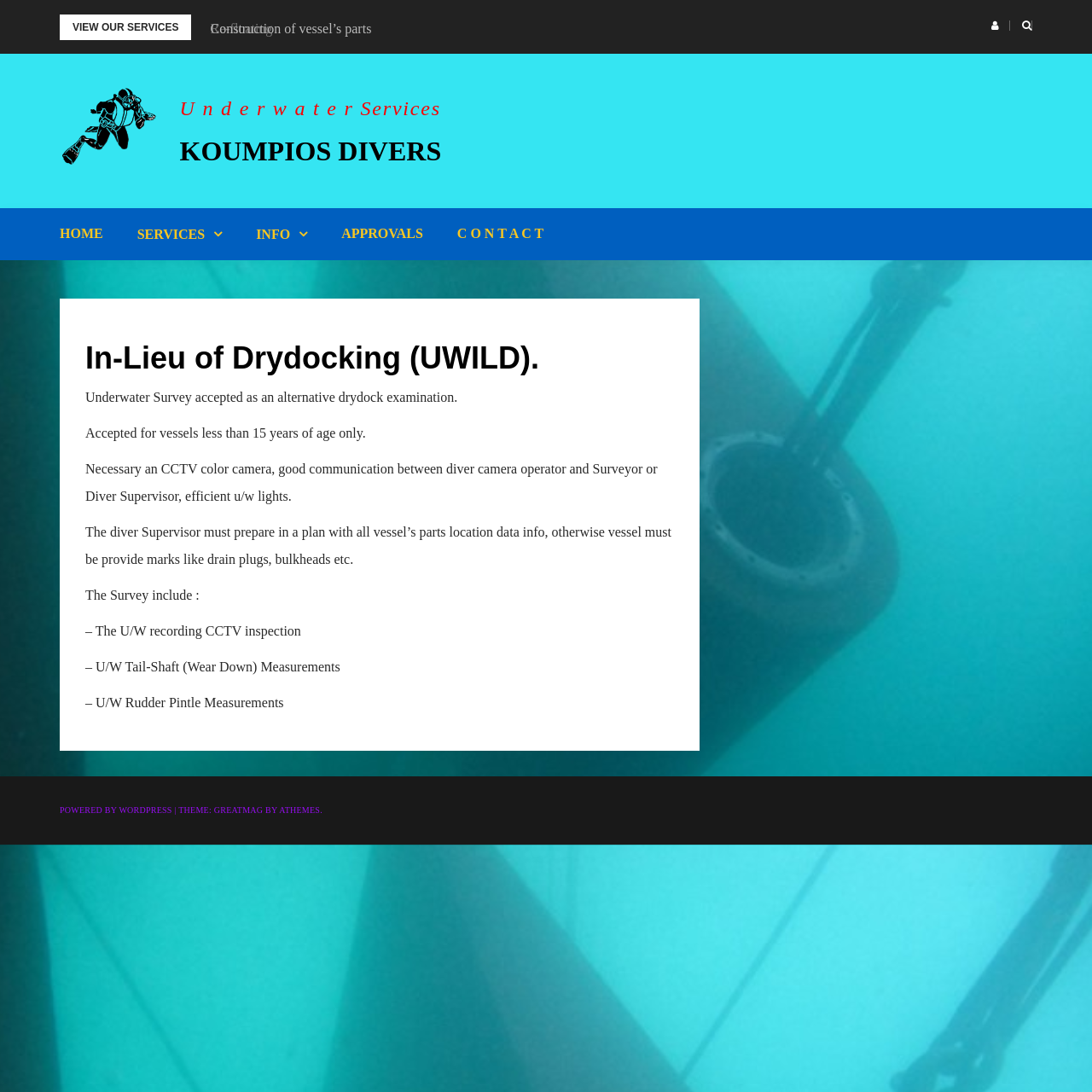What is the age limit for vessels to be eligible for UWILD?
Refer to the image and answer the question using a single word or phrase.

less than 15 years